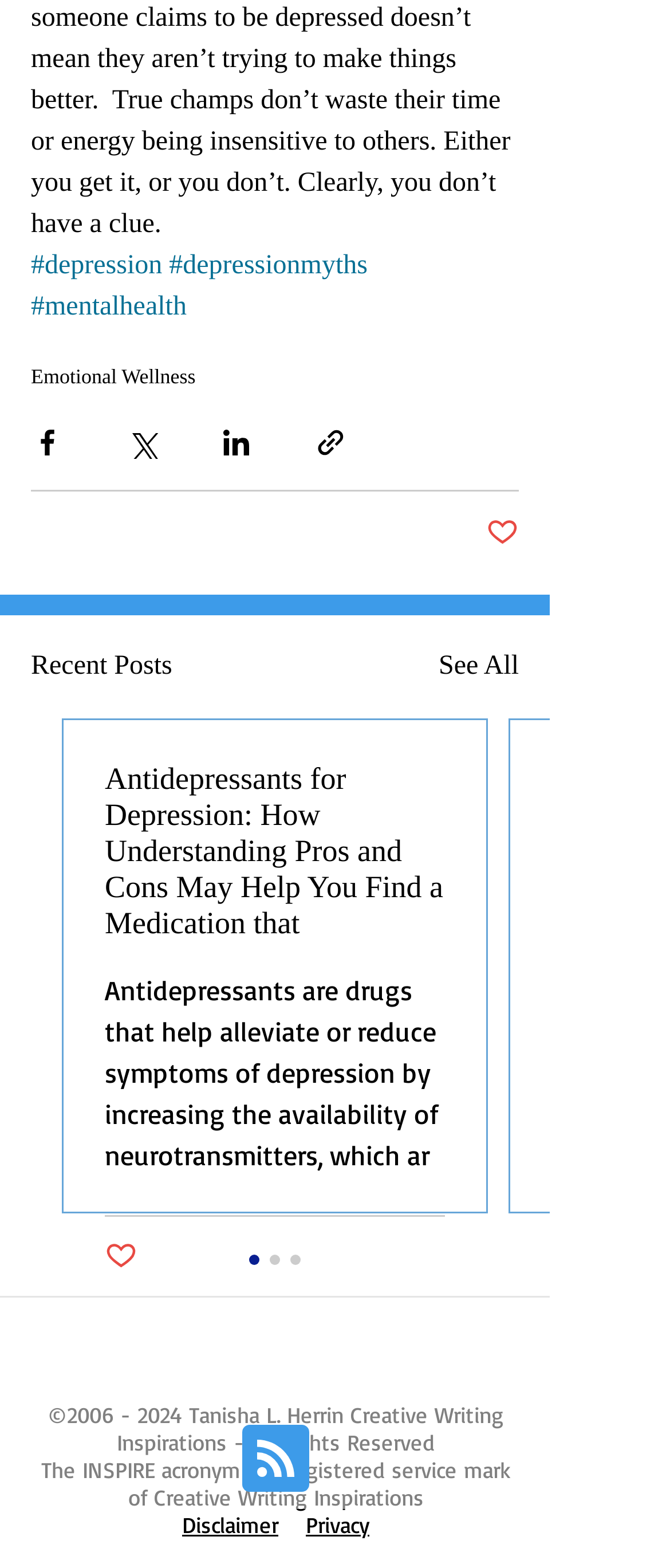Kindly determine the bounding box coordinates for the clickable area to achieve the given instruction: "Visit the 'Disclaimer' page".

[0.272, 0.963, 0.415, 0.981]